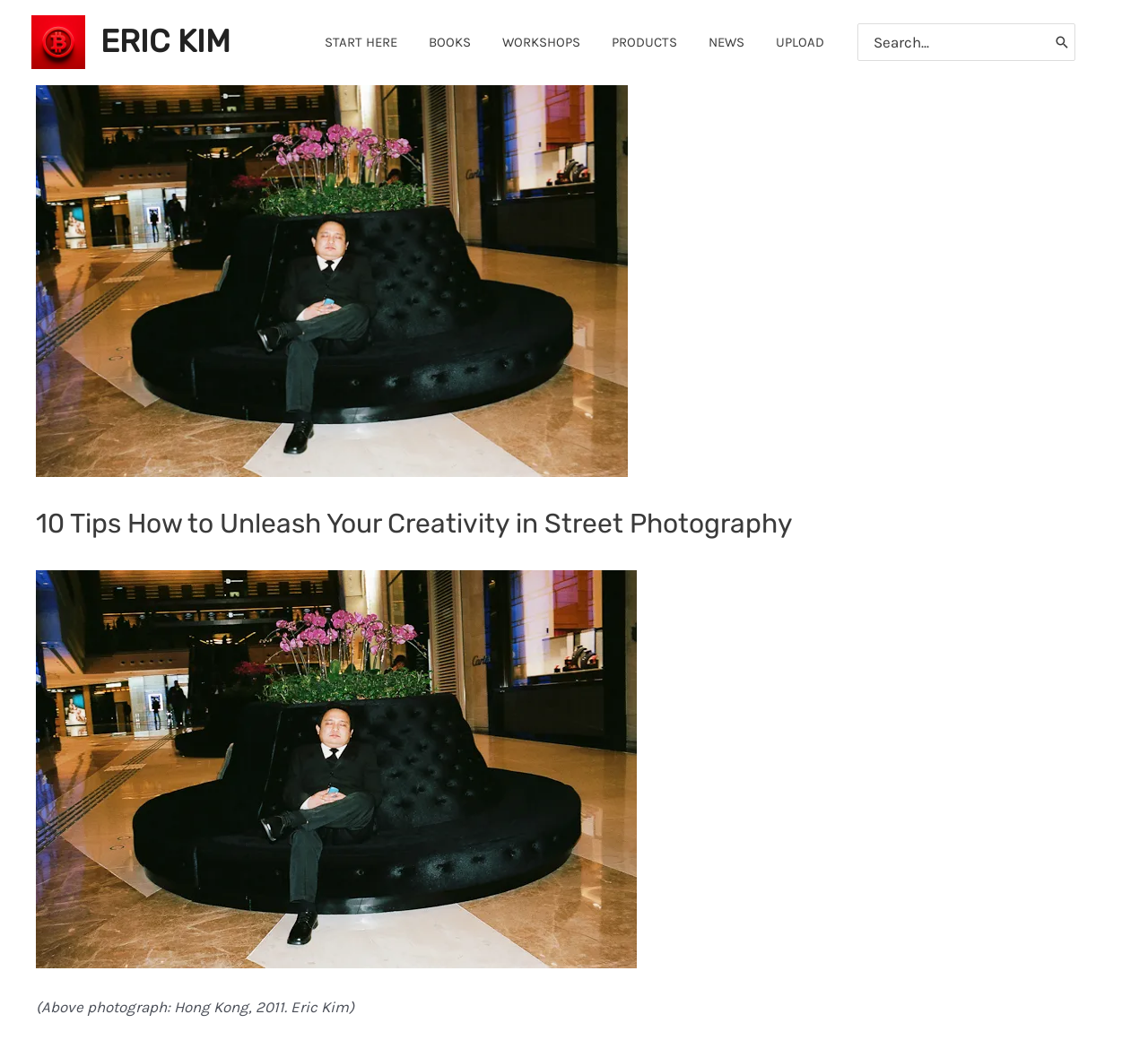Provide an in-depth caption for the contents of the webpage.

This webpage is about street photography and creativity, with a focus on Eric Kim's work. At the top left, there is a small image of a red bitcoin with the text "Red bitcoin Eric Kim" next to it. Below this, there is a larger header that reads "10 Tips How to Unleash Your Creativity in Street Photography - ERIC KIM". 

To the right of the header, there is a navigation menu with seven links: "START HERE", "BOOKS", "WORKSHOPS", "PRODUCTS", "NEWS", and "UPLOAD". Below the navigation menu, there is a search bar with a label "Search for:" and a search button.

The main content of the page starts with a heading that repeats the title of the page, followed by a link with an image below it. The image is not described, but it takes up a significant portion of the page. Below the image, there is a paragraph of text that mentions a book titled "Imagine: How Creativity Works" and its influence on the author.